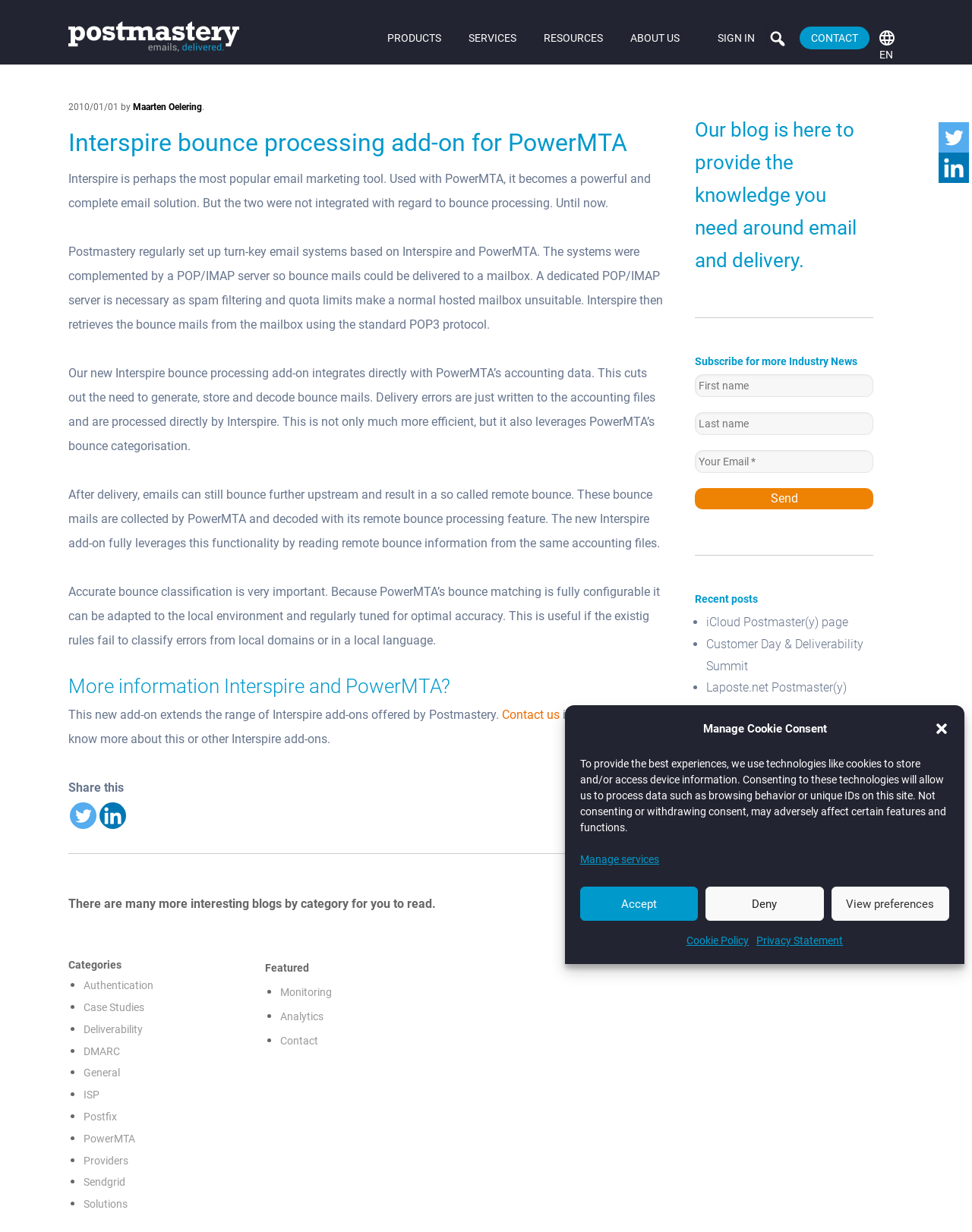Specify the bounding box coordinates of the element's area that should be clicked to execute the given instruction: "Read more about Interspire bounce processing add-on". The coordinates should be four float numbers between 0 and 1, i.e., [left, top, right, bottom].

[0.07, 0.103, 0.684, 0.129]